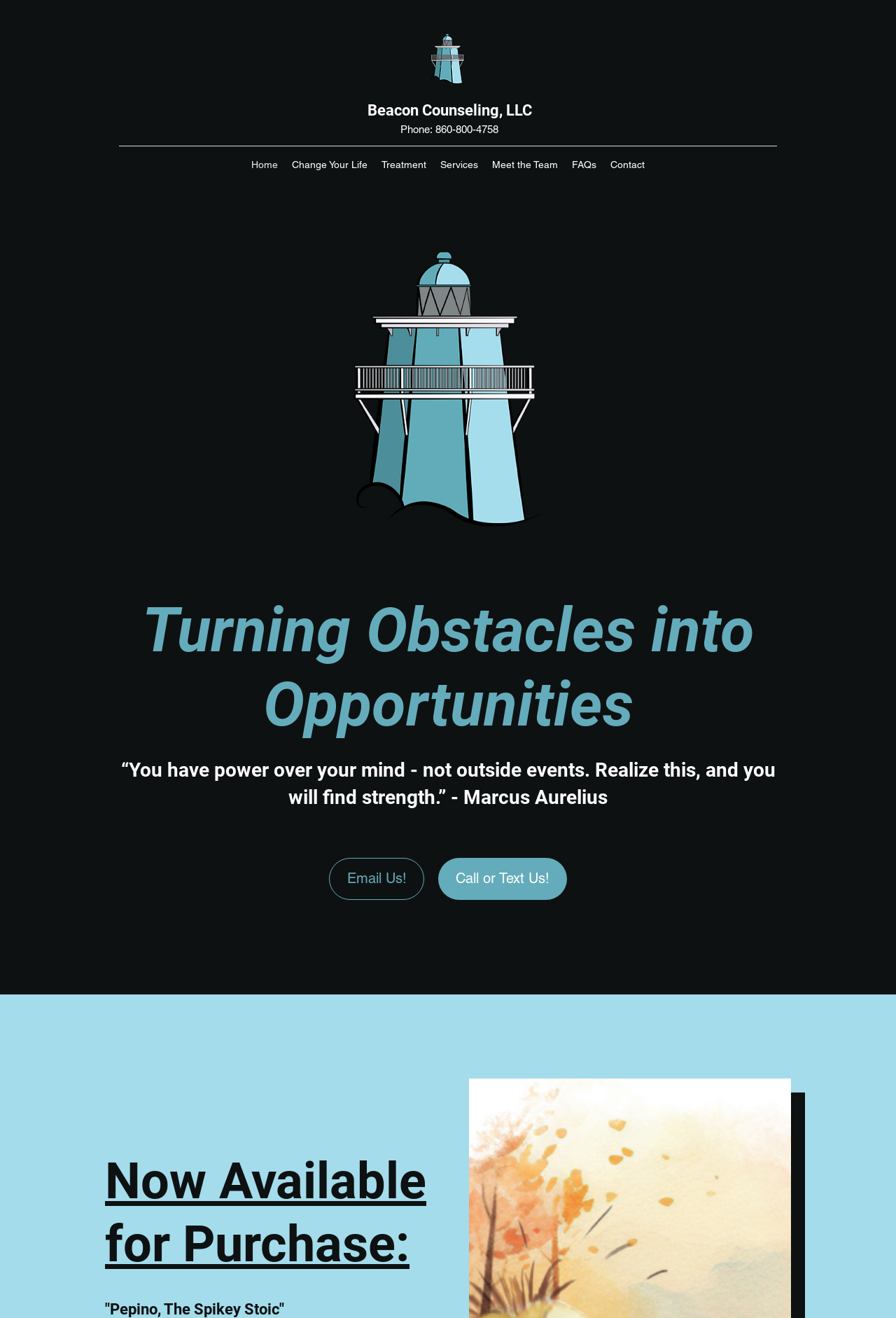What is the logo of the counseling service?
Provide a thorough and detailed answer to the question.

The webpage has a logo displayed at the top, which is referred to as 'BEACON COUNSELING Logo' and 'Beacon Logo.png'. This logo is likely the logo of the counseling service.